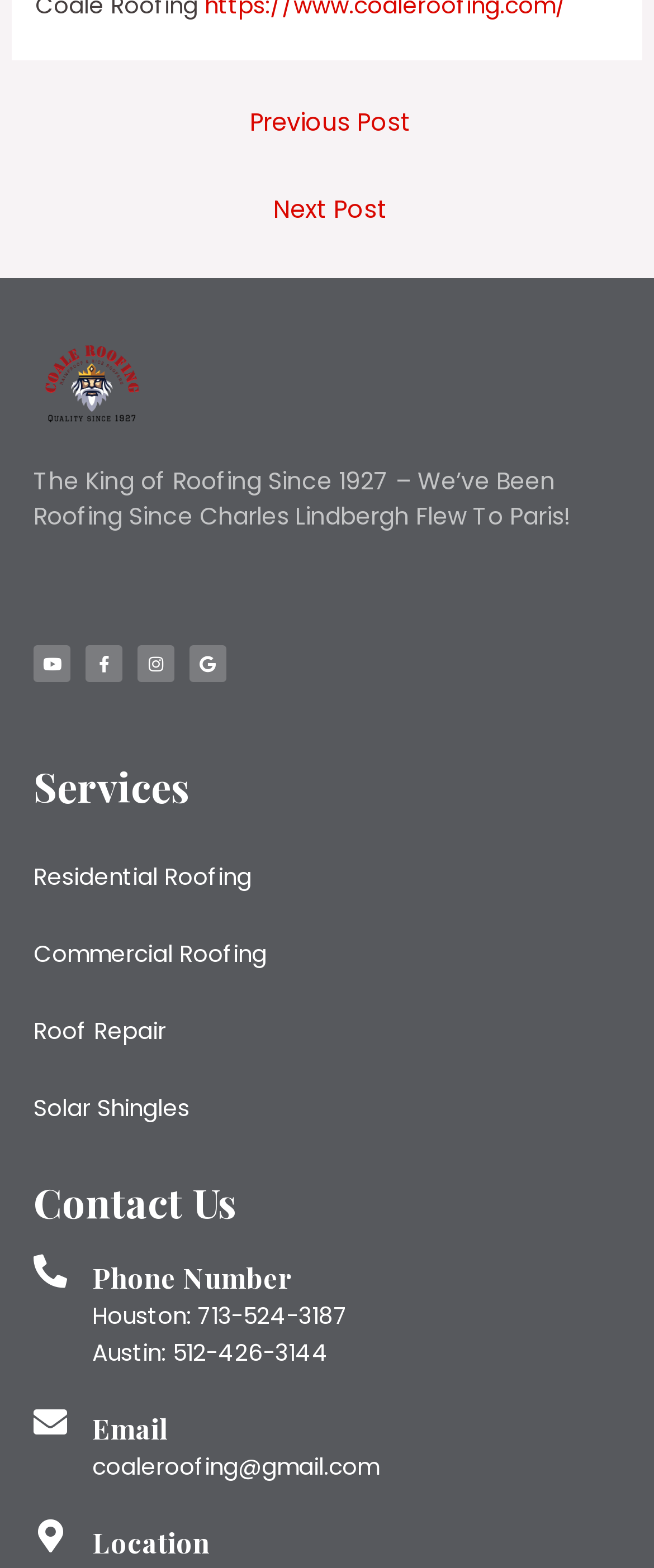Can you determine the bounding box coordinates of the area that needs to be clicked to fulfill the following instruction: "Click on Previous Post"?

[0.024, 0.062, 0.986, 0.098]